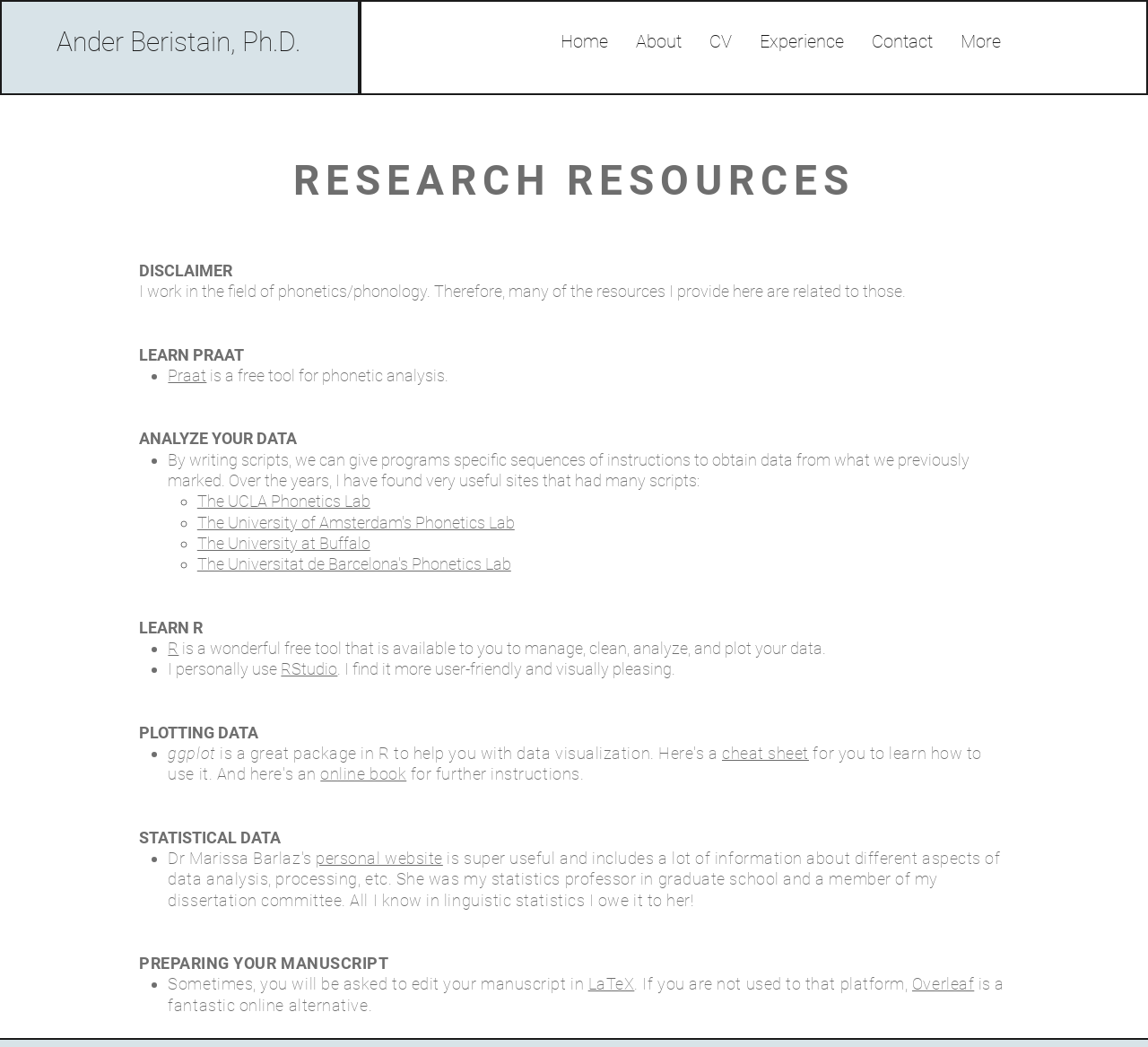Highlight the bounding box coordinates of the element that should be clicked to carry out the following instruction: "Check out the ggplot cheat sheet". The coordinates must be given as four float numbers ranging from 0 to 1, i.e., [left, top, right, bottom].

[0.629, 0.71, 0.705, 0.728]